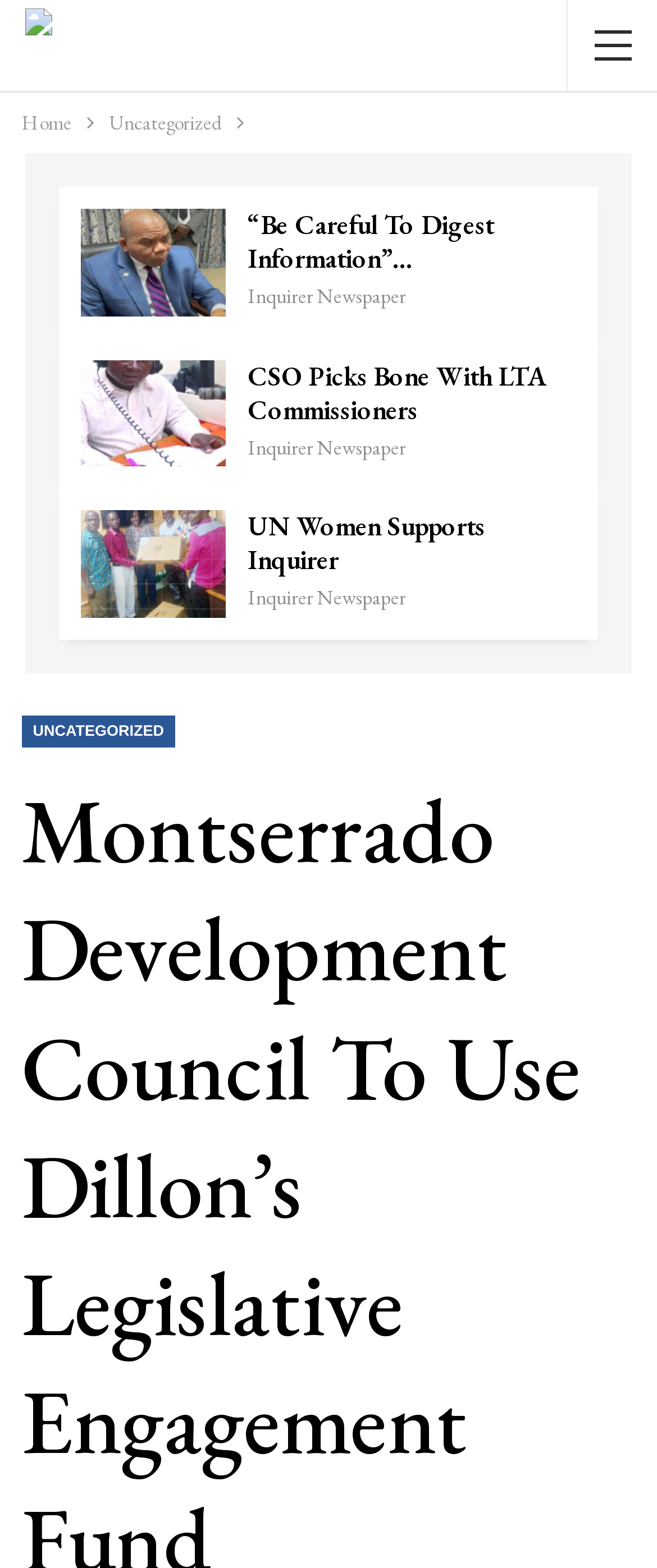Find the bounding box coordinates for the area that must be clicked to perform this action: "visit UNCATEGORIZED page".

[0.032, 0.456, 0.268, 0.477]